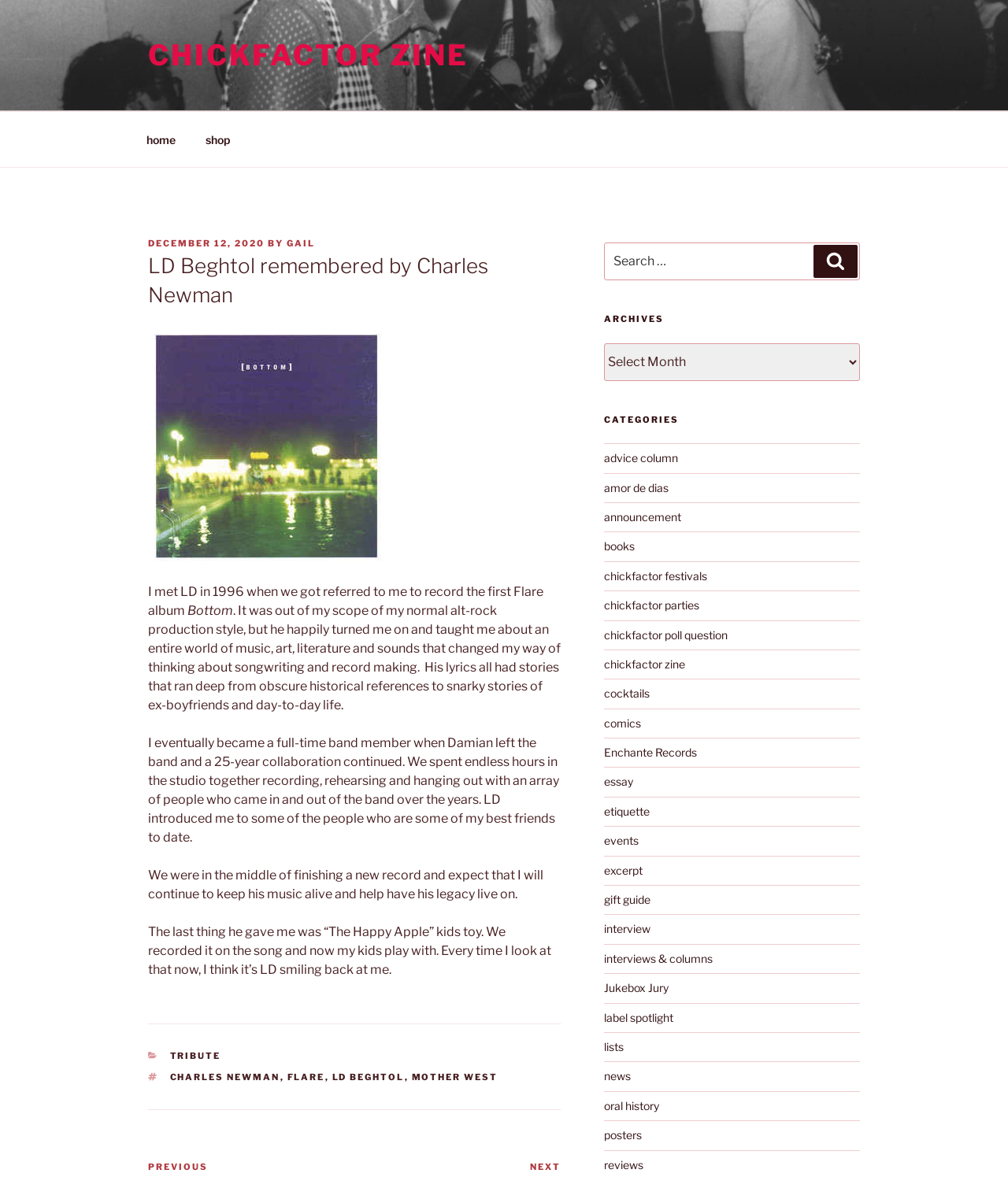What is the purpose of the search box?
Using the picture, provide a one-word or short phrase answer.

To search the website